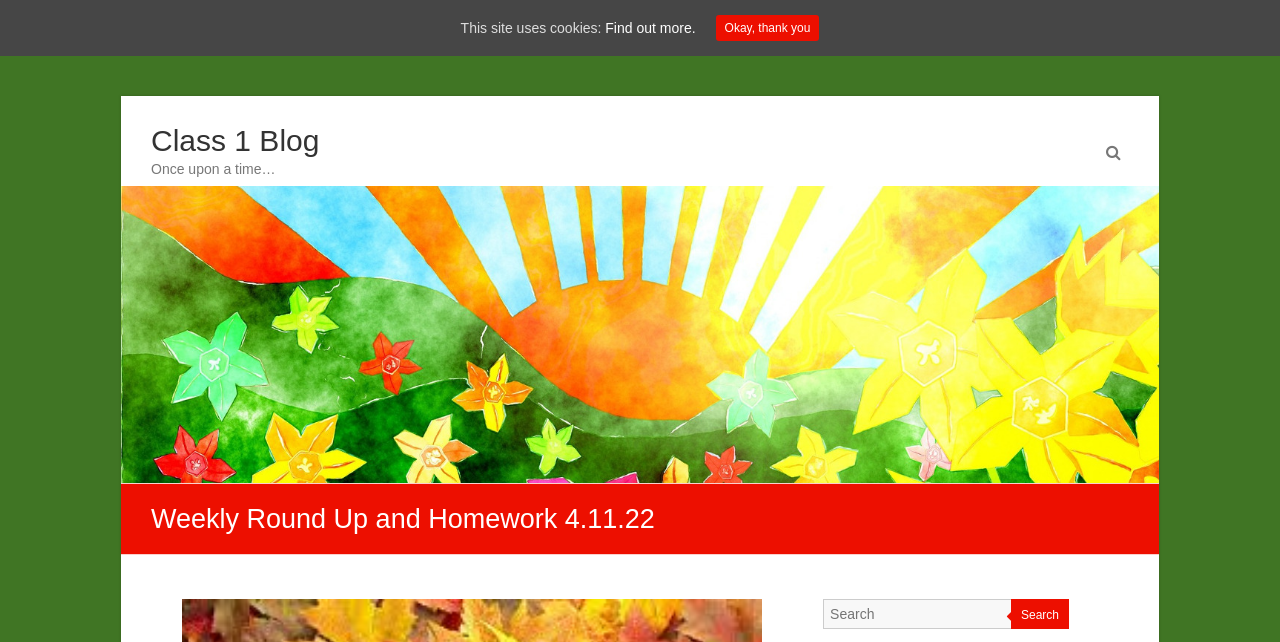Give a short answer to this question using one word or a phrase:
What is the text below the 'Class 1 Blog' heading?

Weekly Round Up and Homework 4.11.22